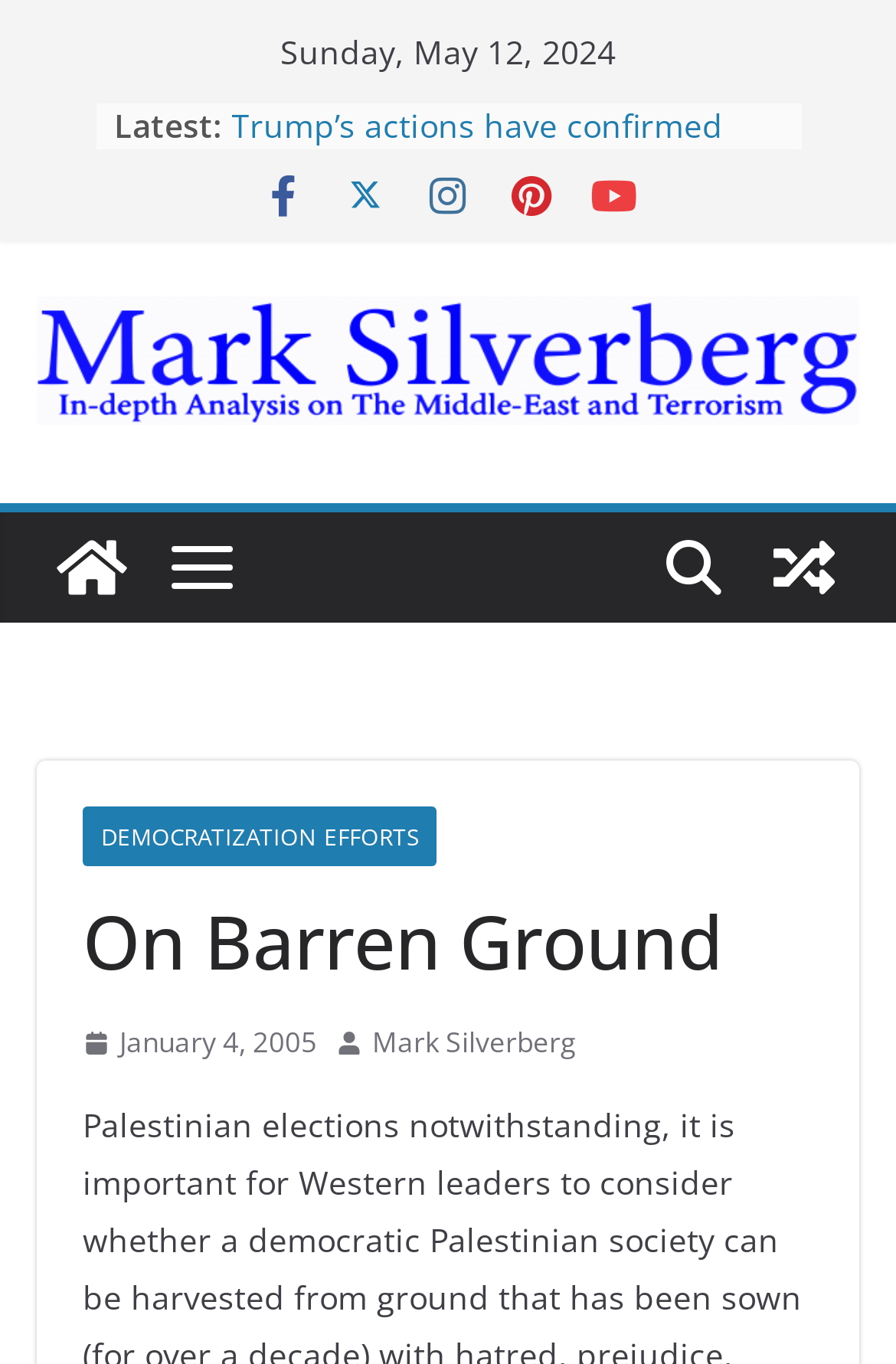Can you extract the headline from the webpage for me?

On Barren Ground